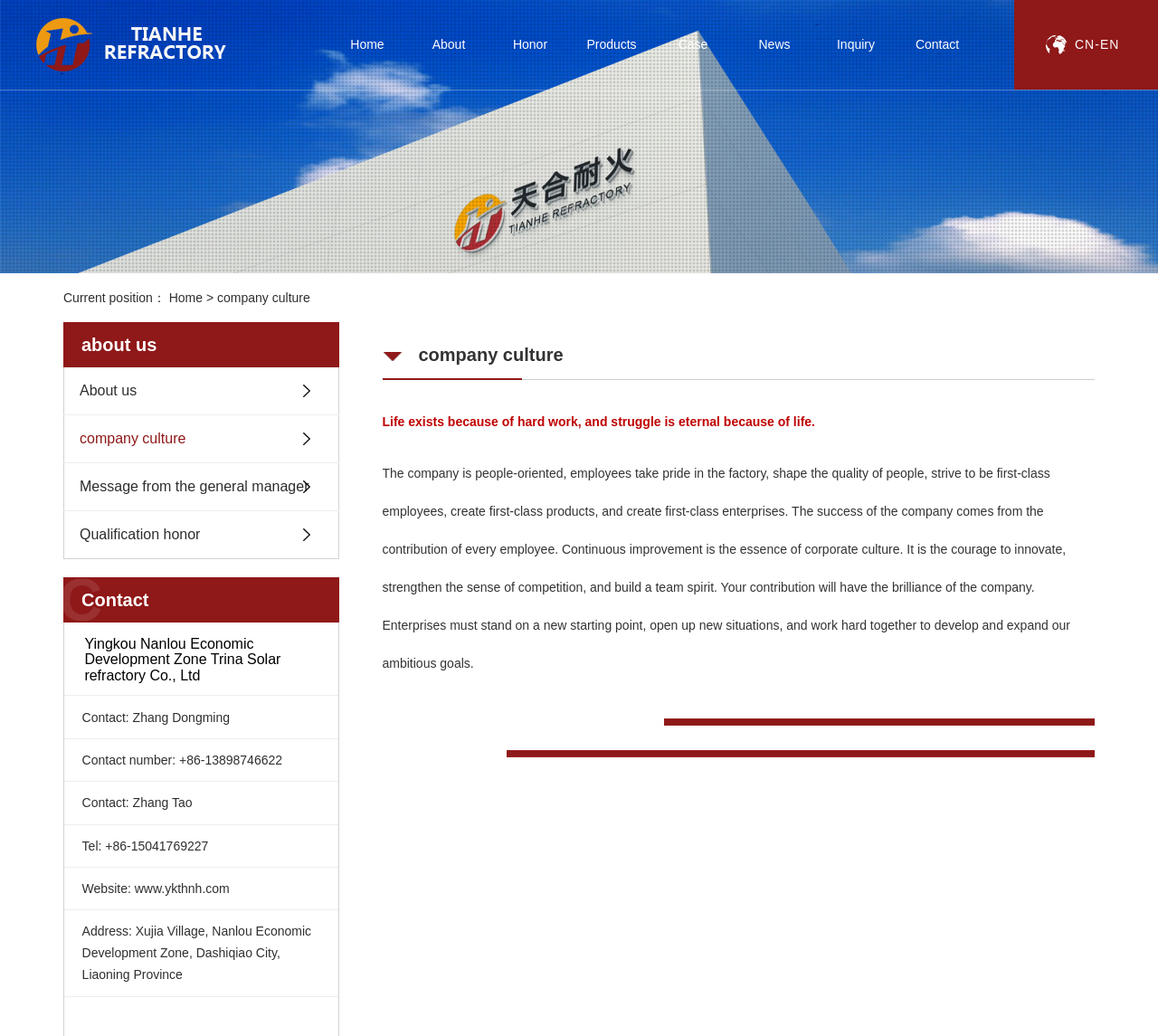What is the contact person's name?
From the screenshot, supply a one-word or short-phrase answer.

Zhang Dongming